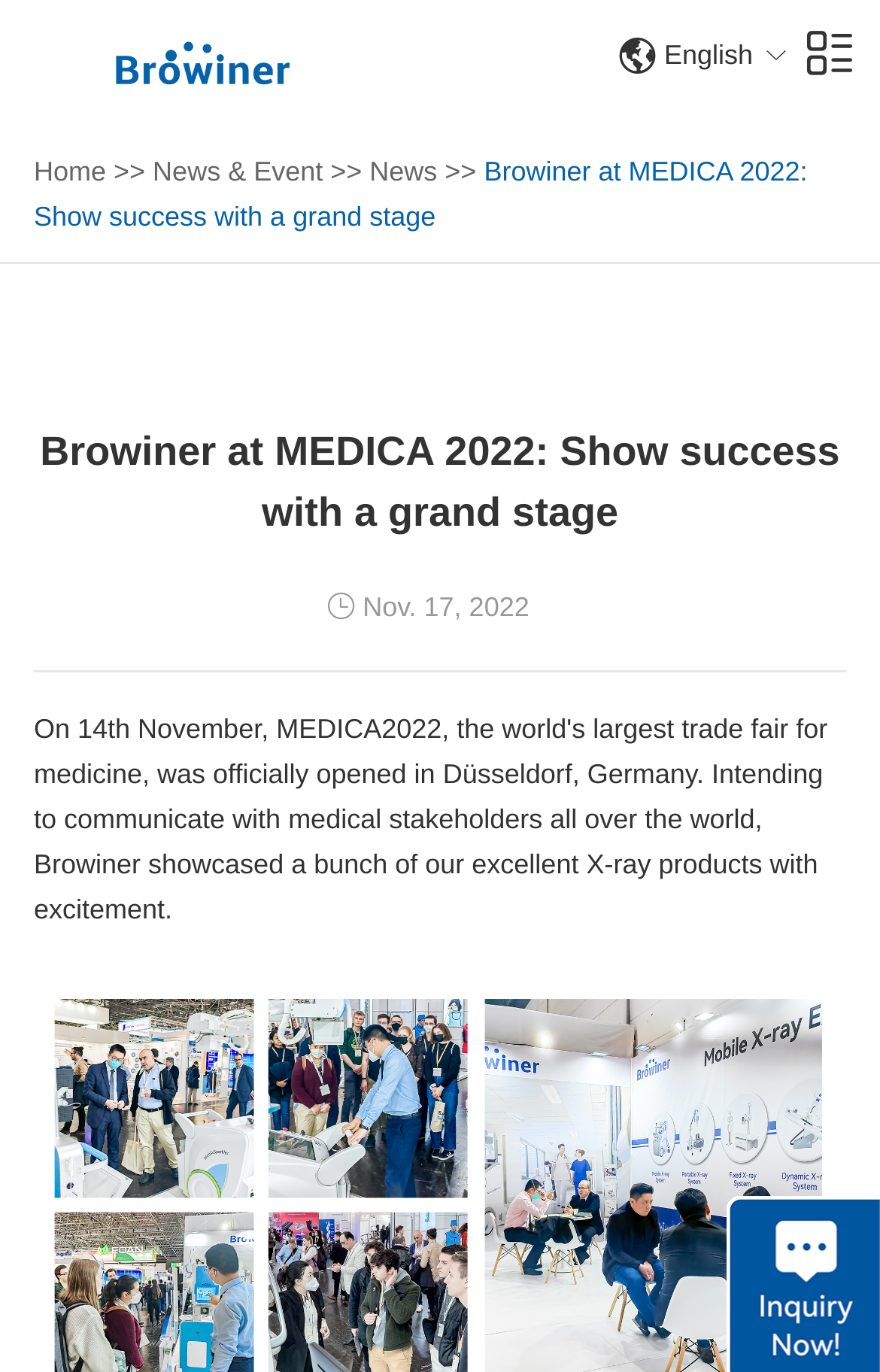Give a complete and precise description of the webpage's appearance.

The webpage appears to be an article or news page about Browiner's participation in MEDICA 2022, a medical trade fair. At the top left of the page, there is a link to "Shenzhen Browiner Tech Co., Ltd." accompanied by an image with the same name. Below this, there are multiple links to navigate the website, including "Home" and "News & Event". 

To the right of these links, there is a language selection option with the text "English". On the same horizontal level, there is a breadcrumb navigation with links to "Home" and "News", separated by a ">>" symbol.

The main content of the page is headed by a title "Browiner at MEDICA 2022: Show success with a grand stage", which is also a link. This title is positioned above a paragraph of text, which is not explicitly stated but likely describes Browiner's experience at the trade fair. 

Below the title, there is a date "Nov. 17, 2022" indicating when the article was published. At the bottom left of the page, there is a small, seemingly empty space denoted by a non-breaking space character.